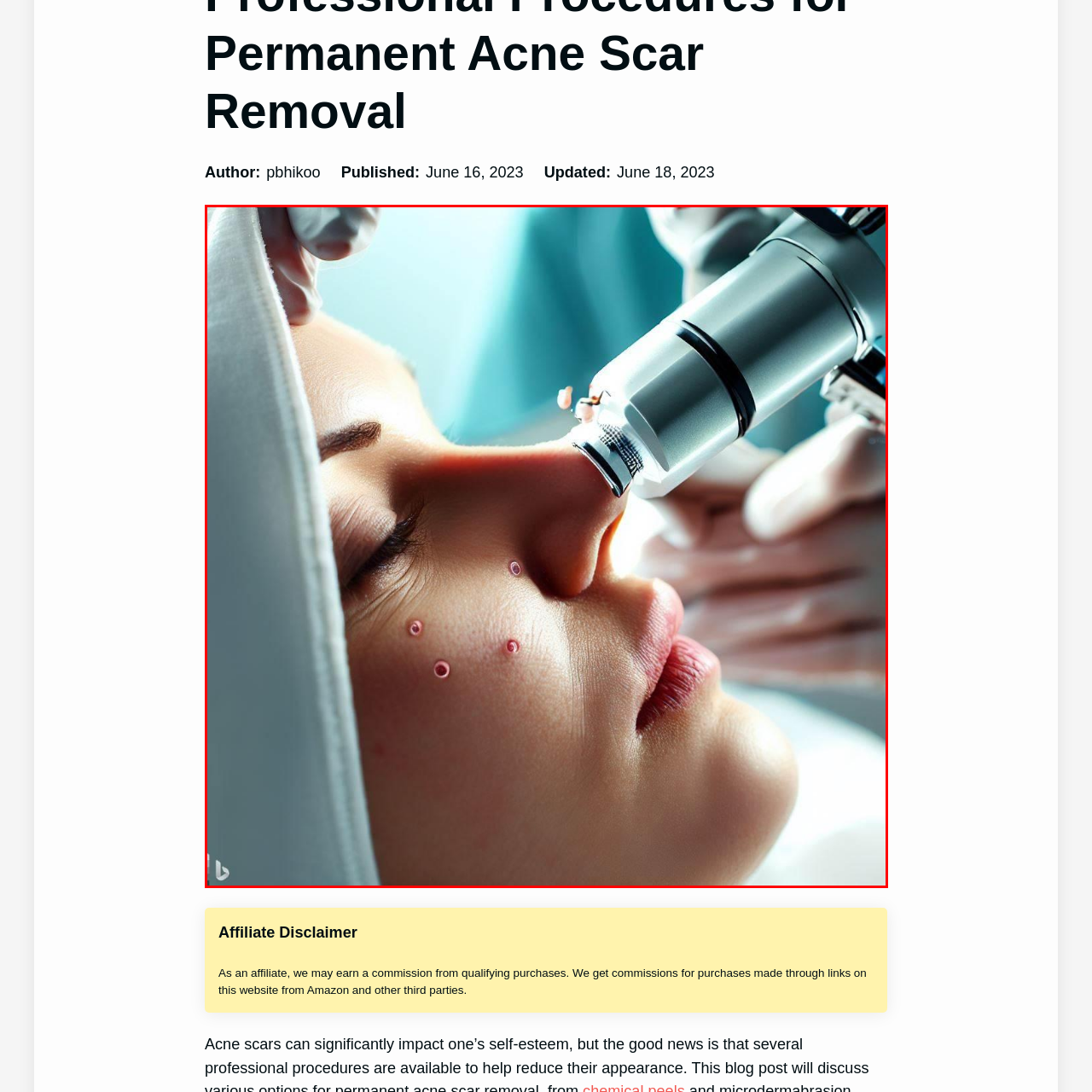Offer an in-depth description of the scene contained in the red rectangle.

The image depicts a close-up view of a woman undergoing an acne scar removal procedure. She is positioned comfortably, her eyes closed, suggesting a calm state during the treatment. The expert is using a specialized medical device, likely a laser or microneedling tool, which is being guided near her nose to target acne scars. The woman's skin exhibits a few visible marks, indicating areas of concern being treated. Soft lighting enhances the atmosphere of the clinical setting, while the practitioner’s gloved hands indicate a professional and hygienic approach. This procedure, performed on June 16, 2023, highlights advances in cosmetic dermatology aimed at improving skin texture and promoting a clearer complexion.